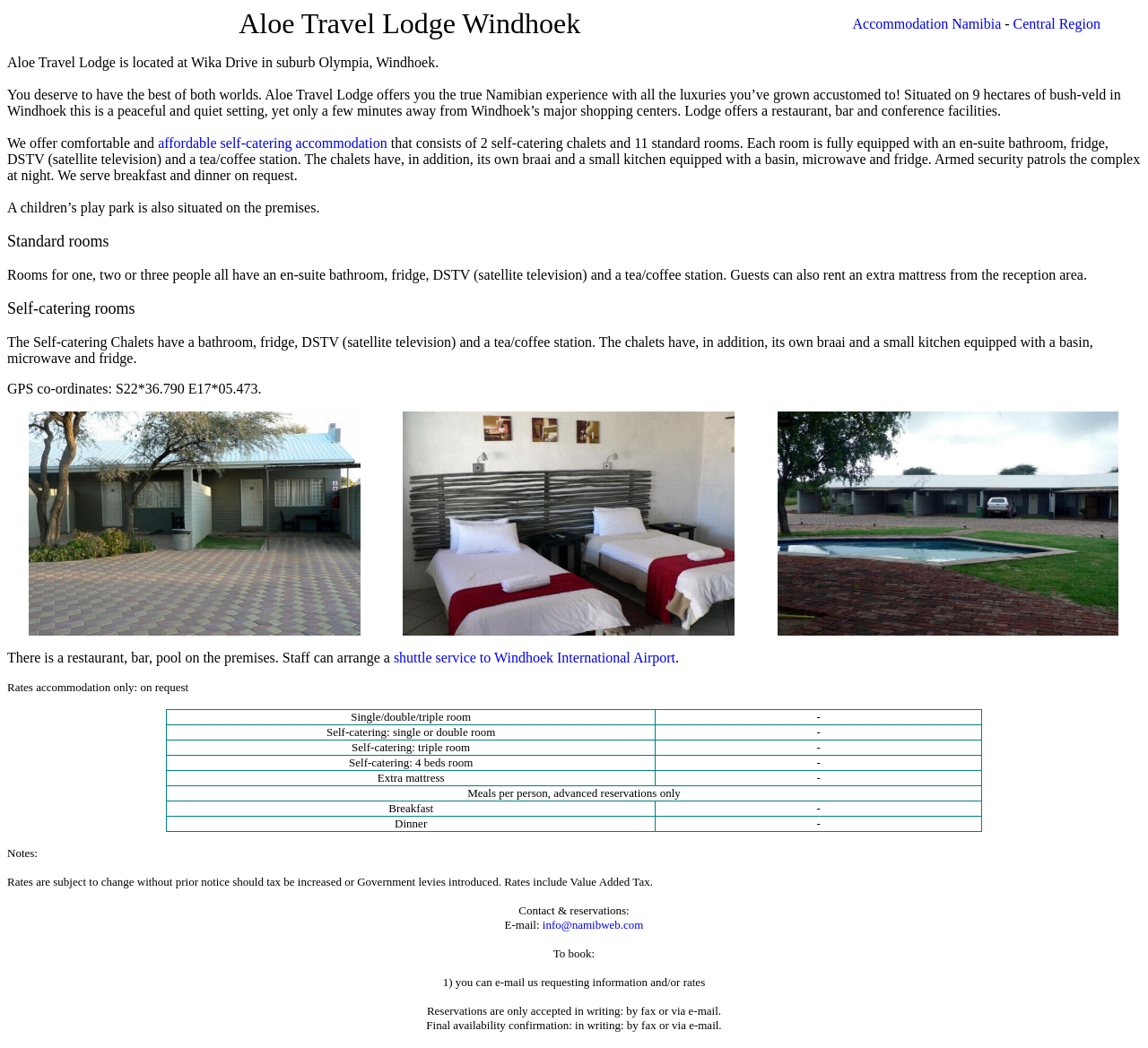What type of accommodation does Aloe Travel Lodge offer?
Please answer the question with as much detail as possible using the screenshot.

According to the webpage, Aloe Travel Lodge offers two types of accommodation: self-catering chalets and standard rooms. This information can be found in the section describing the lodge's facilities and services.